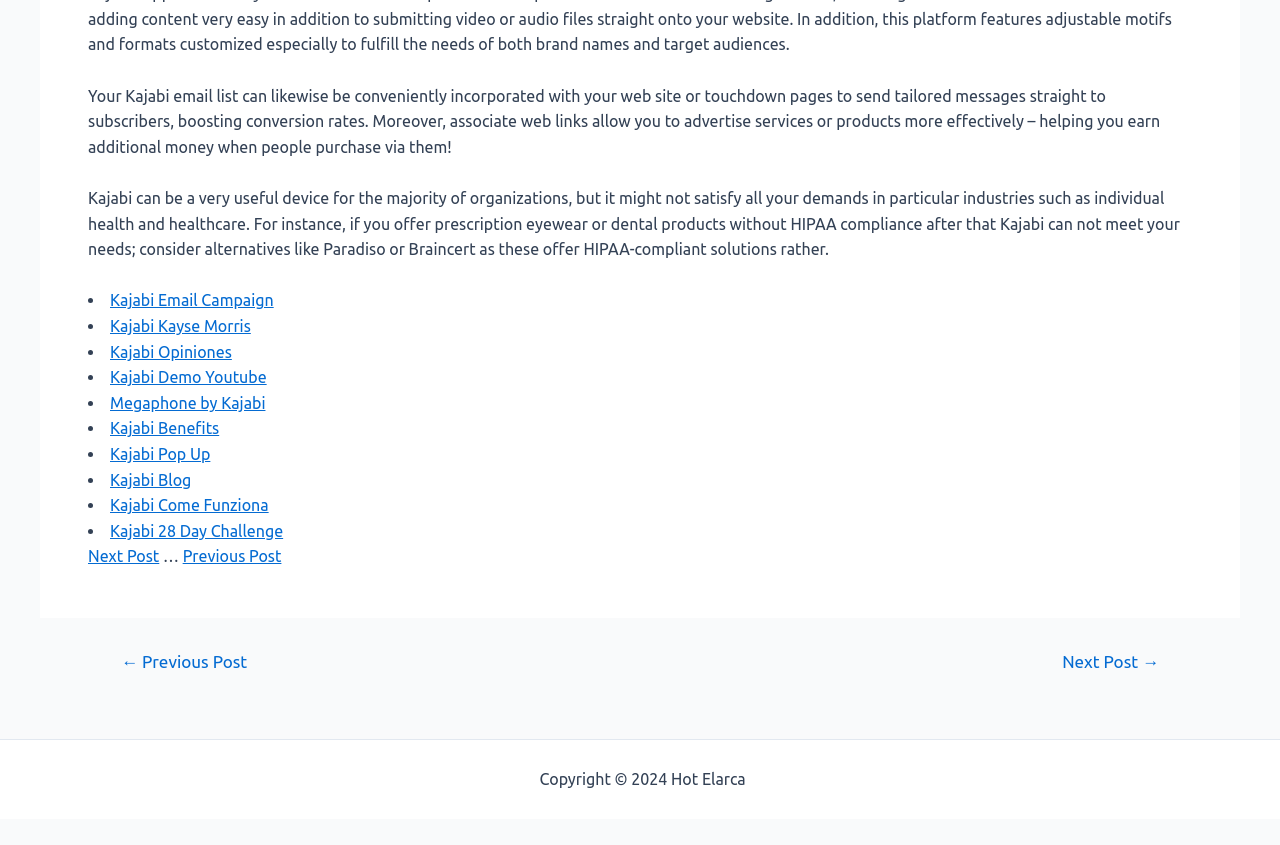Please analyze the image and give a detailed answer to the question:
What is the navigation section for?

The navigation section, labeled 'Posts', allows users to navigate through different posts or articles on the website. It provides links to the previous and next posts, making it easier for users to browse through the content.